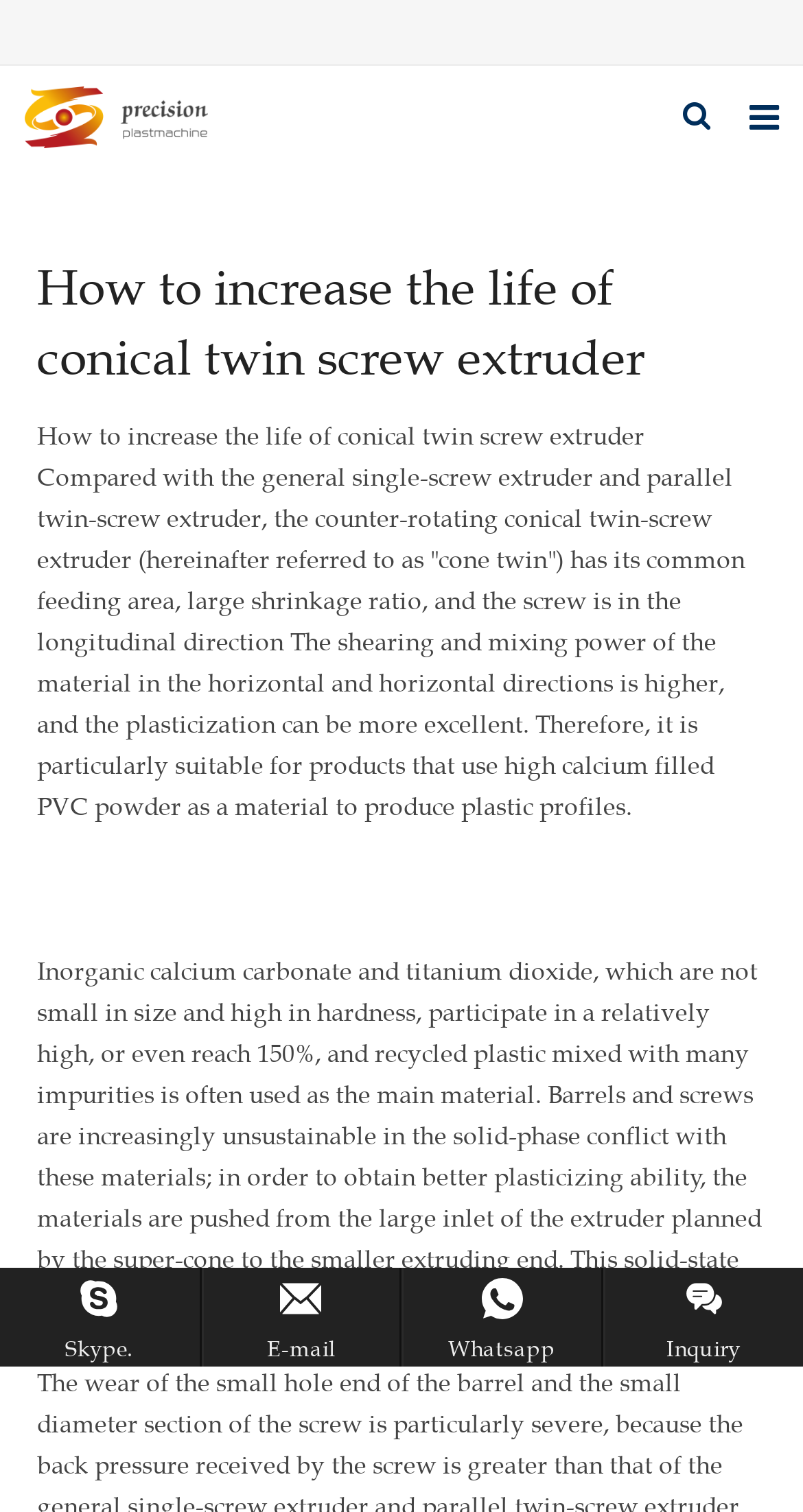How many social media links are there?
Answer with a single word or phrase by referring to the visual content.

4